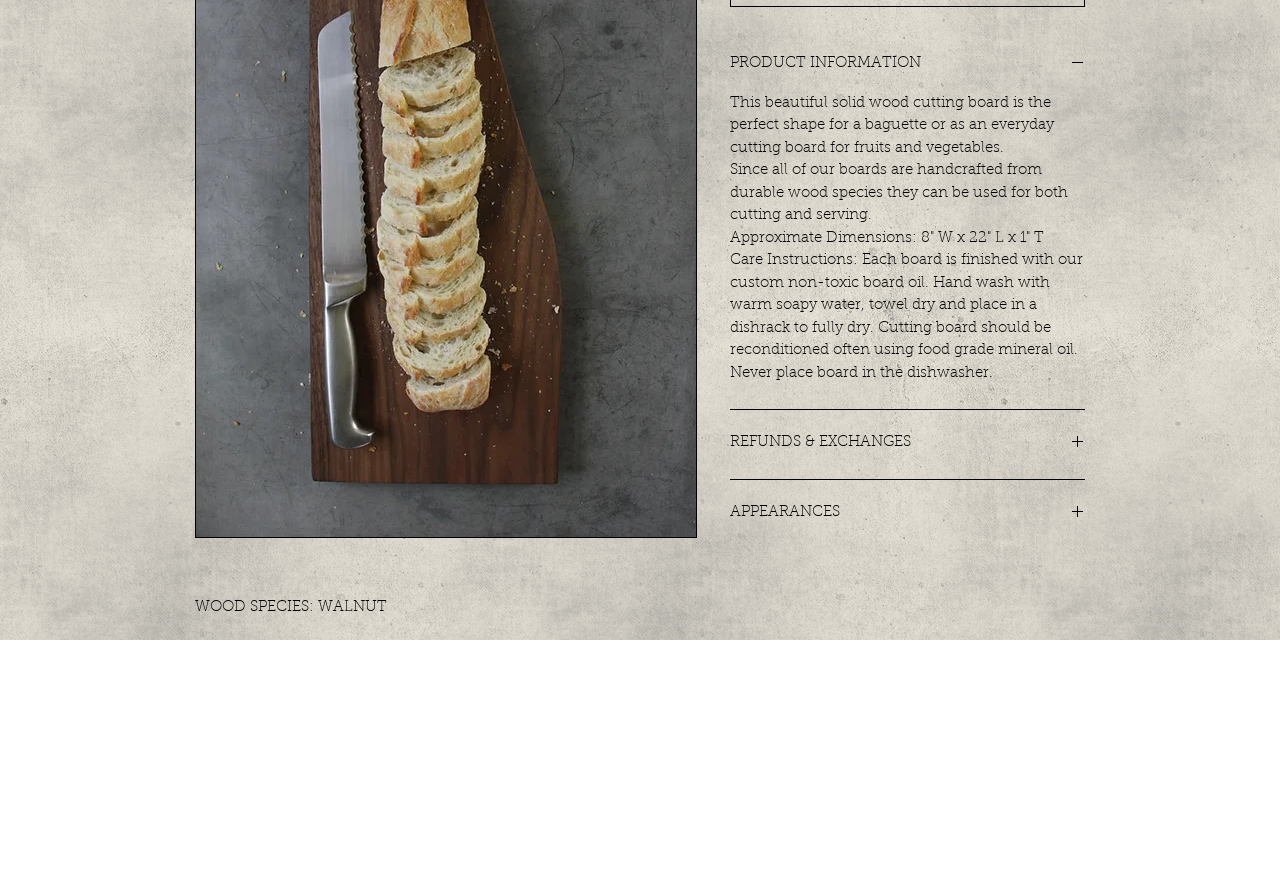Using floating point numbers between 0 and 1, provide the bounding box coordinates in the format (top-left x, top-left y, bottom-right x, bottom-right y). Locate the UI element described here: APPEARANCES

[0.57, 0.572, 0.848, 0.596]